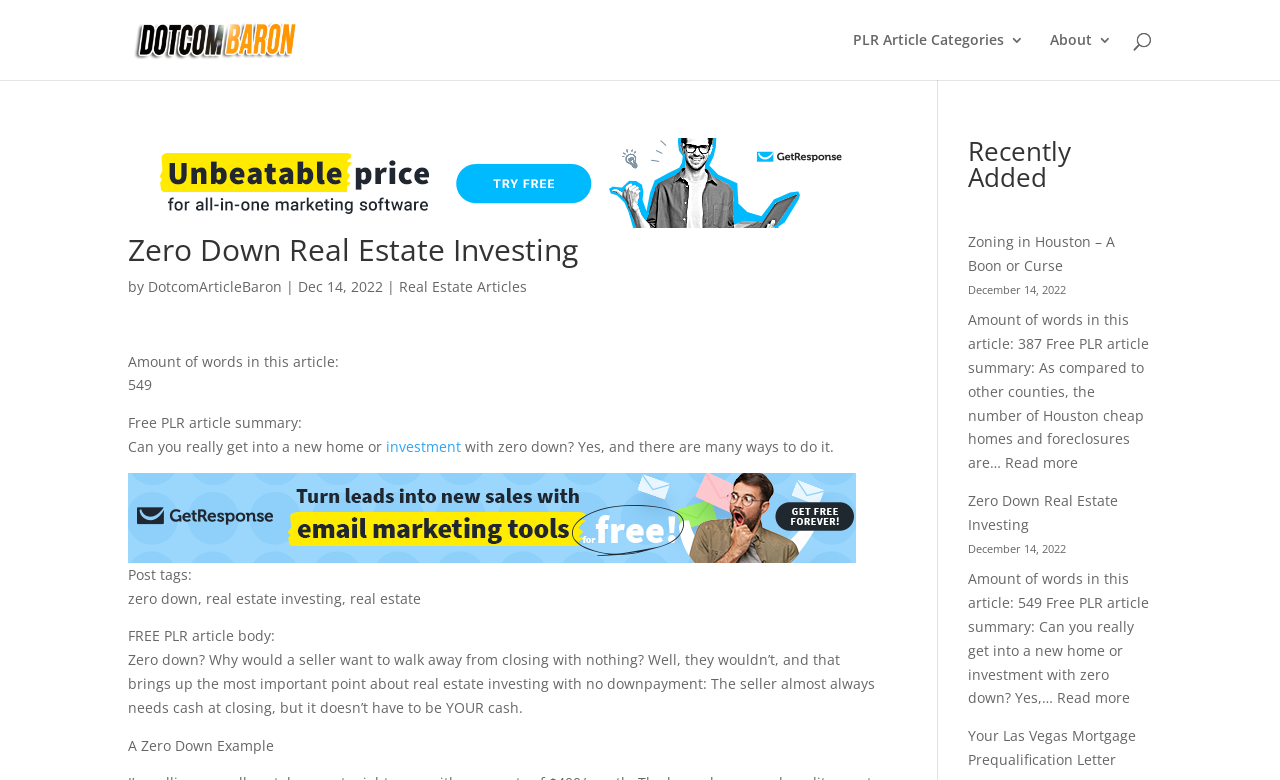Identify the bounding box of the UI element that matches this description: "Real Estate Articles".

[0.312, 0.355, 0.412, 0.379]